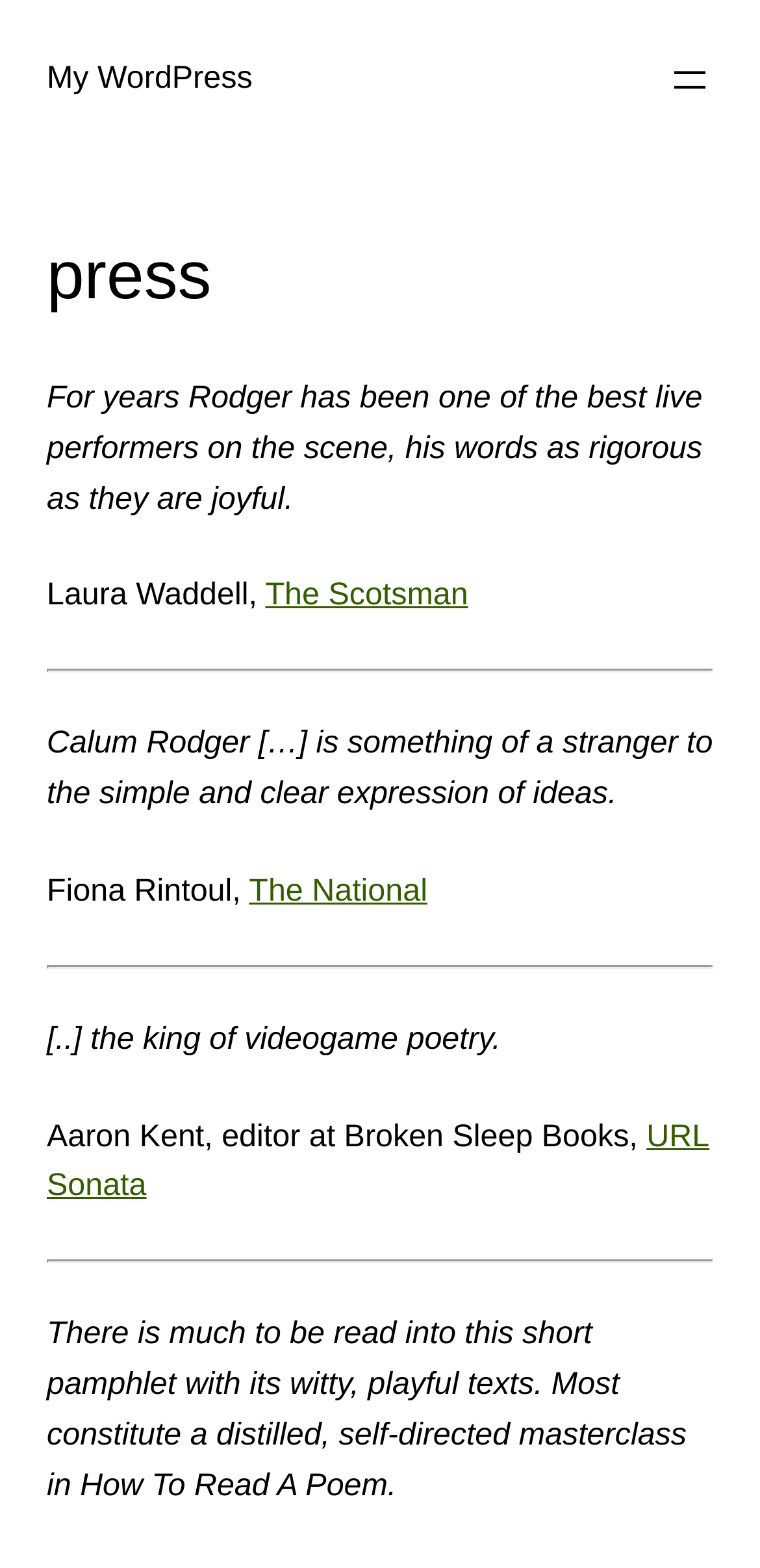Who is the editor at Broken Sleep Books?
Using the image as a reference, answer with just one word or a short phrase.

Aaron Kent